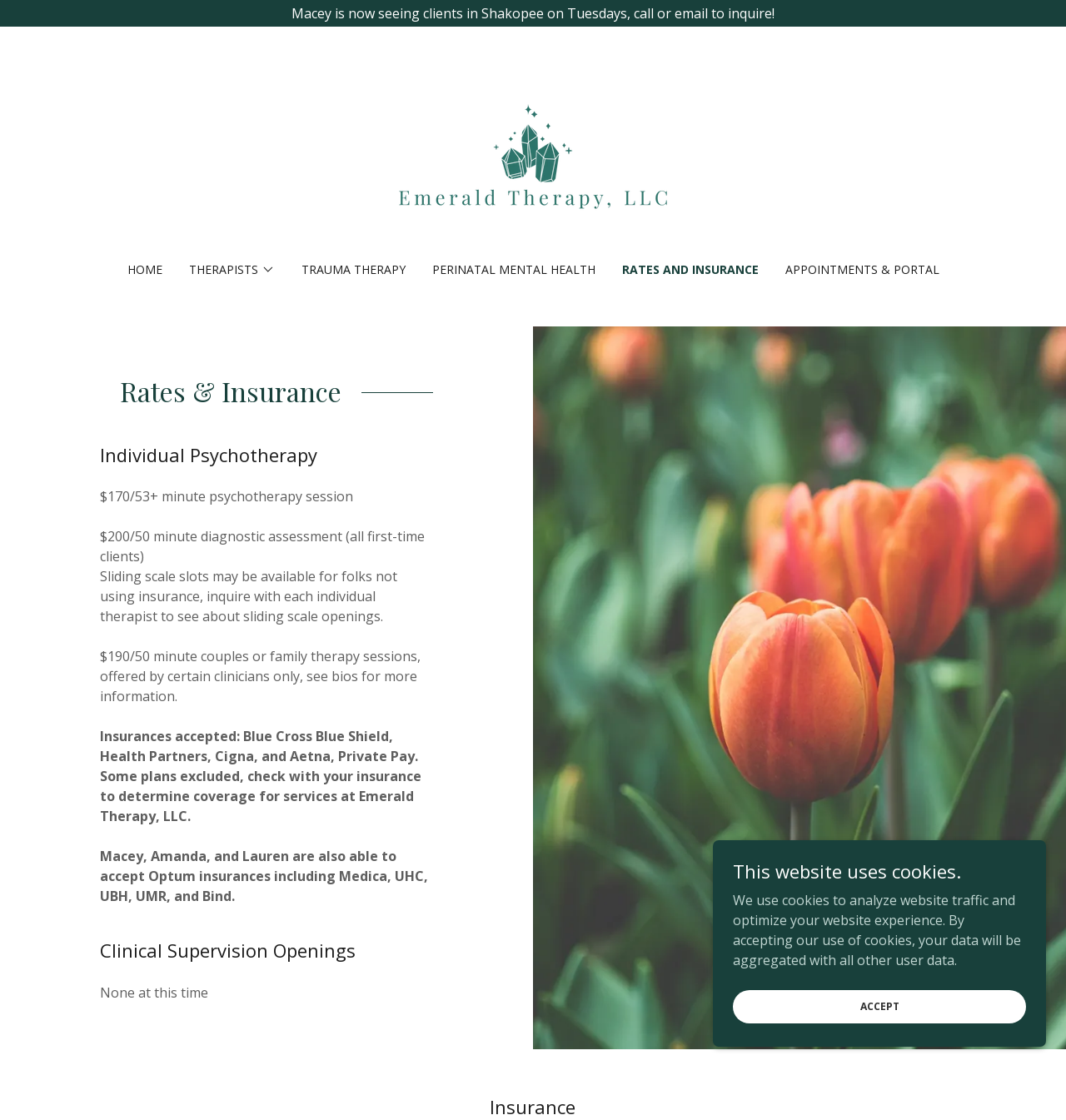Please determine the bounding box coordinates for the UI element described as: "Appointments & Portal".

[0.732, 0.228, 0.886, 0.254]